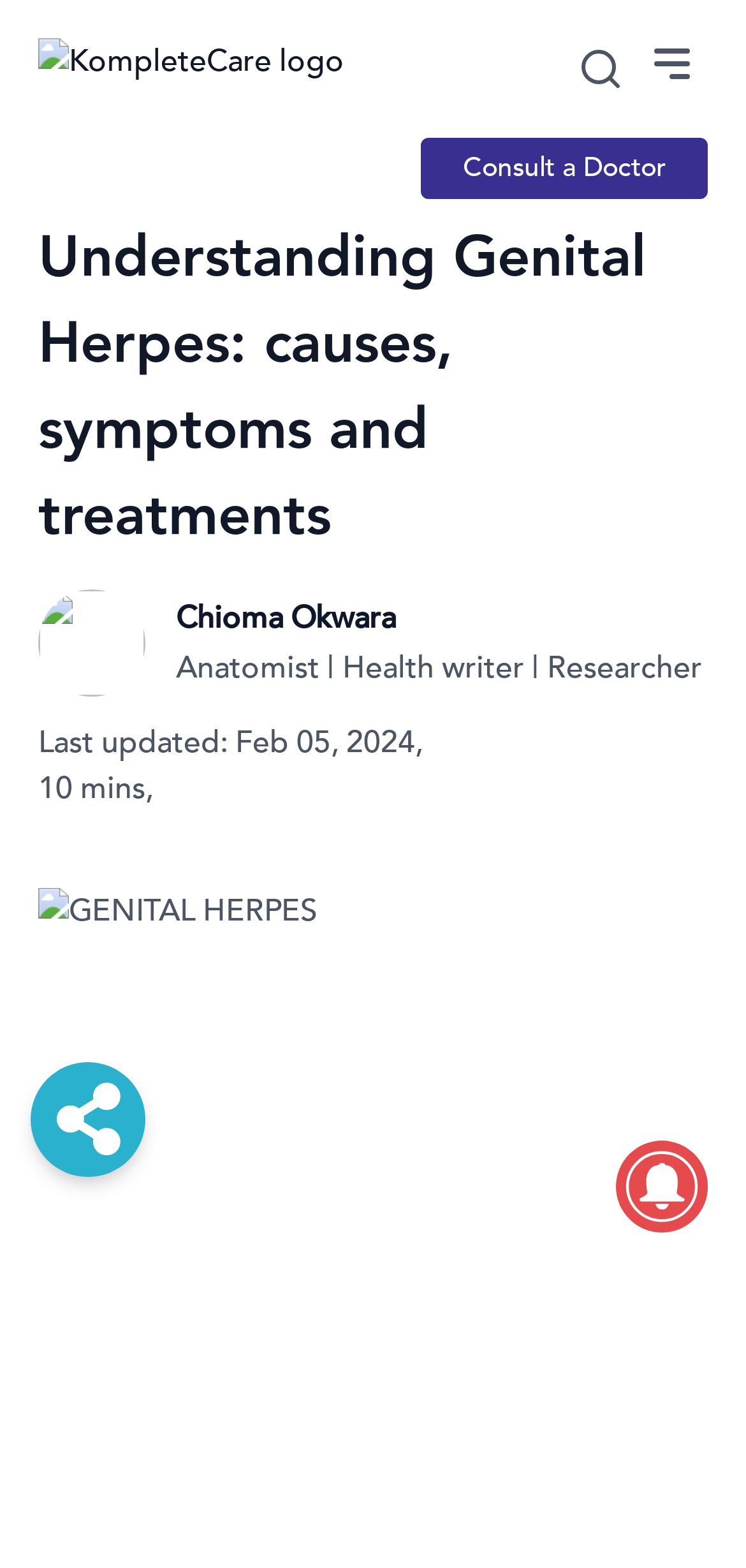Use a single word or phrase to answer the question:
What is the name of the logo in the top left corner?

KompleteCare